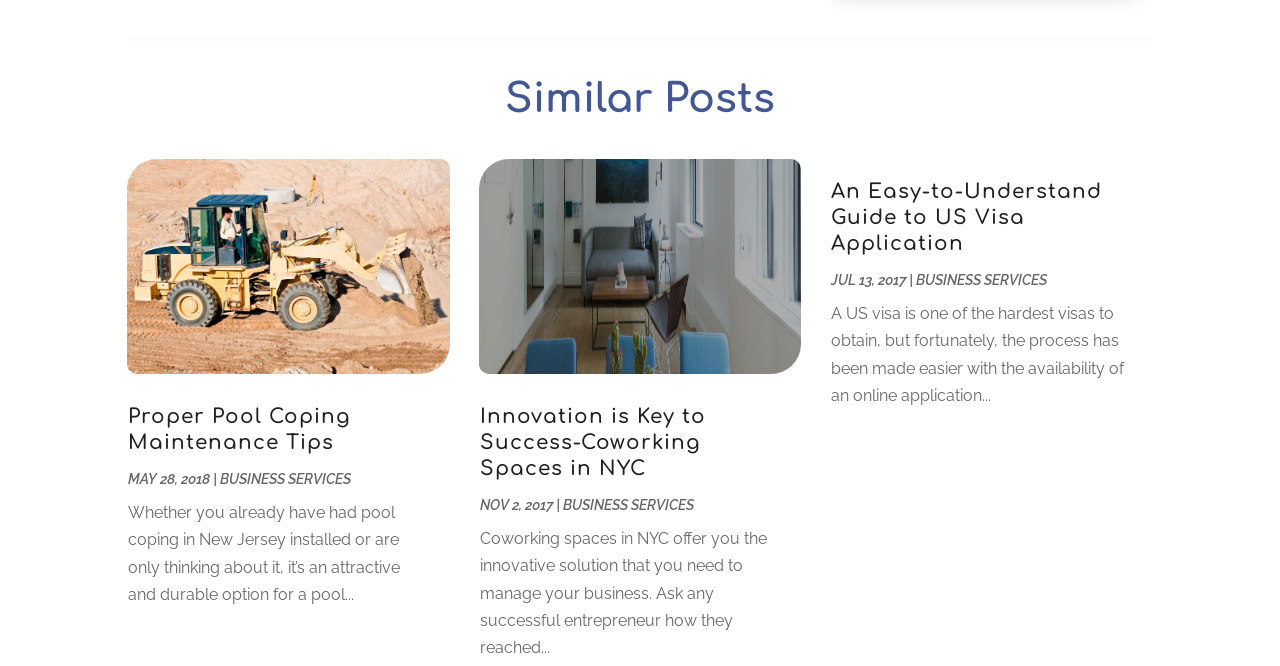Please mark the bounding box coordinates of the area that should be clicked to carry out the instruction: "Explore Business Services".

[0.665, 0.777, 0.756, 0.801]